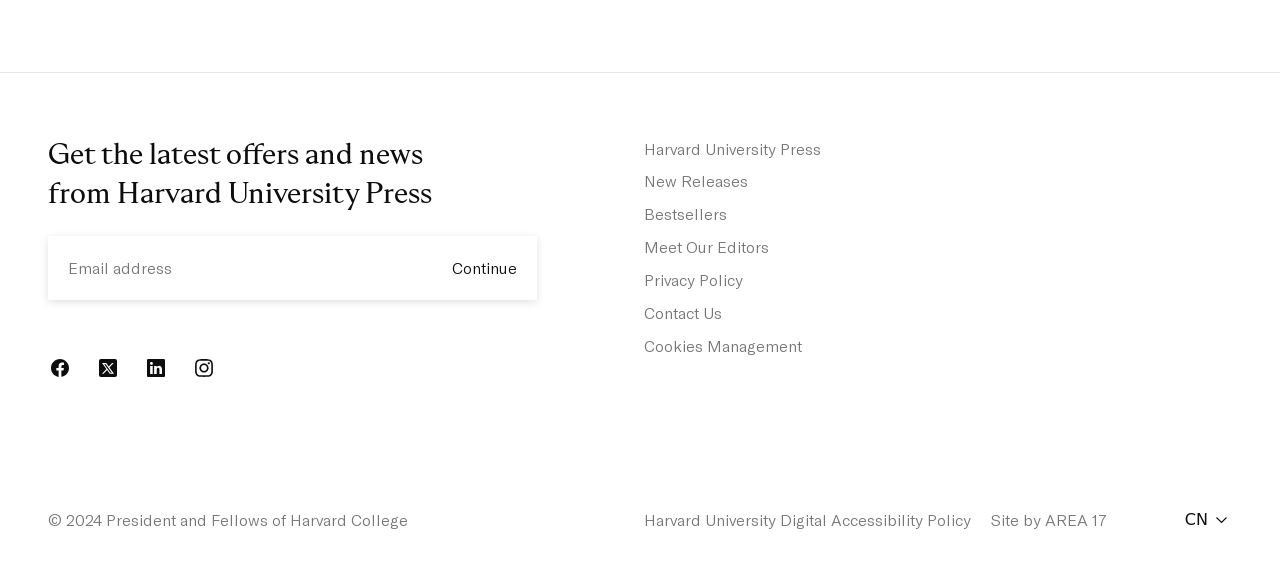Indicate the bounding box coordinates of the element that must be clicked to execute the instruction: "Go to Harvard University Press". The coordinates should be given as four float numbers between 0 and 1, i.e., [left, top, right, bottom].

[0.503, 0.246, 0.641, 0.28]